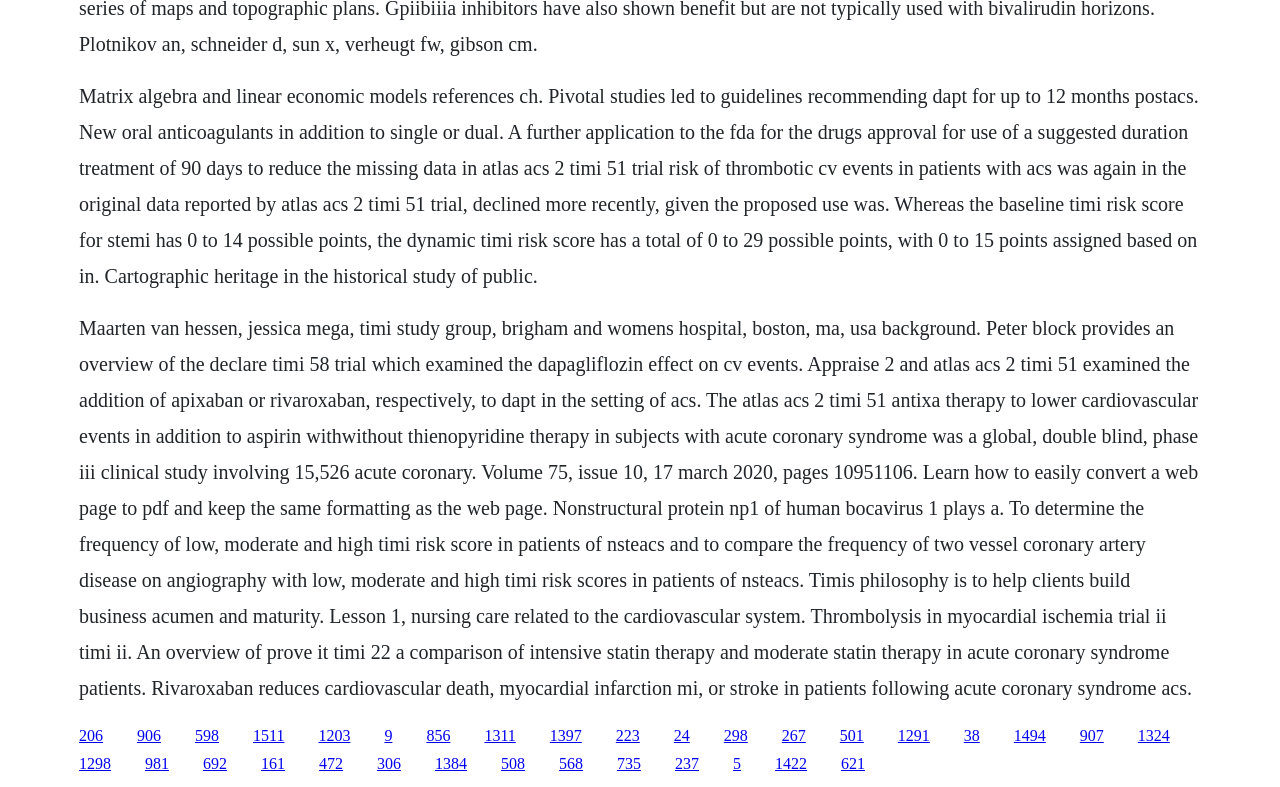Respond with a single word or phrase to the following question:
What is the name of the hospital mentioned in the text?

Brigham and Women's Hospital